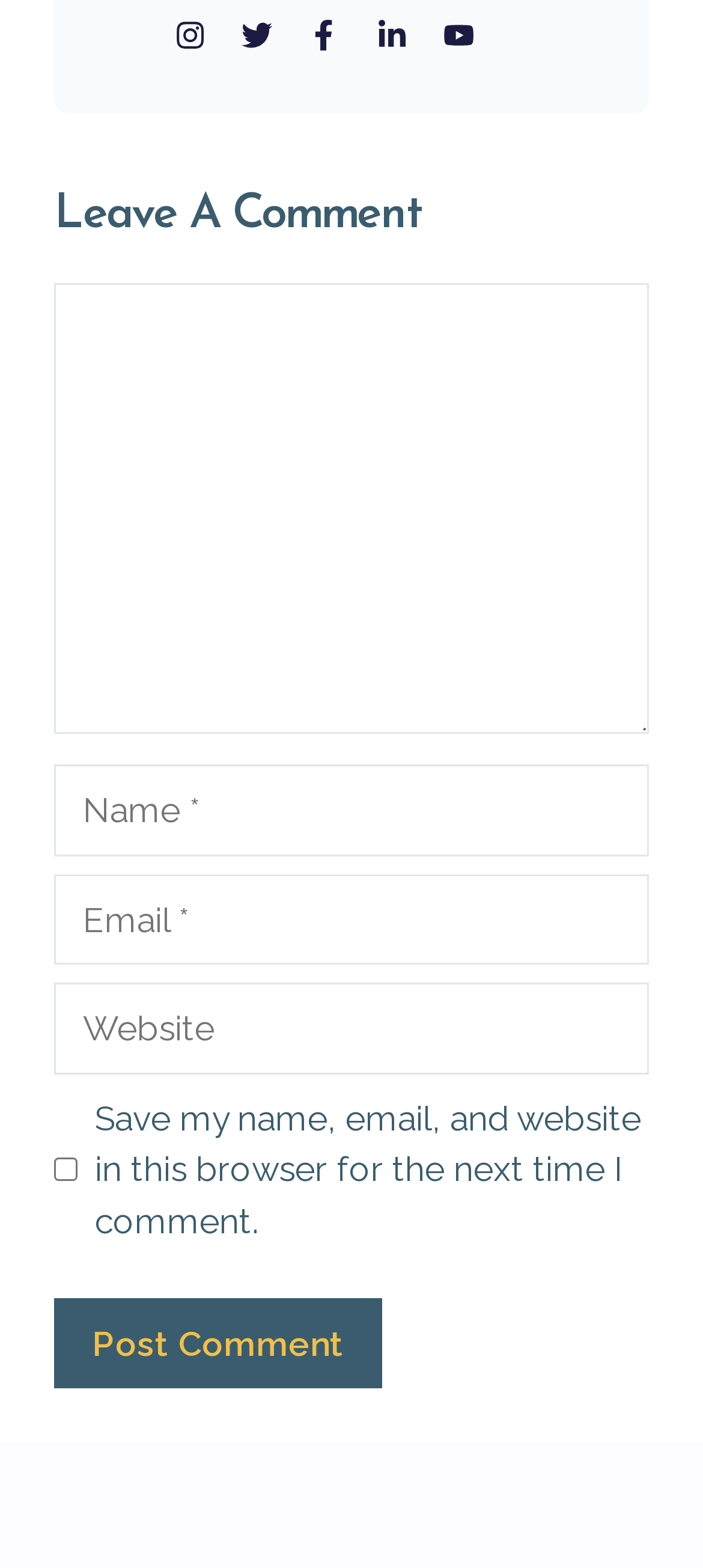What is the label of the third text field?
From the image, respond using a single word or phrase.

Website